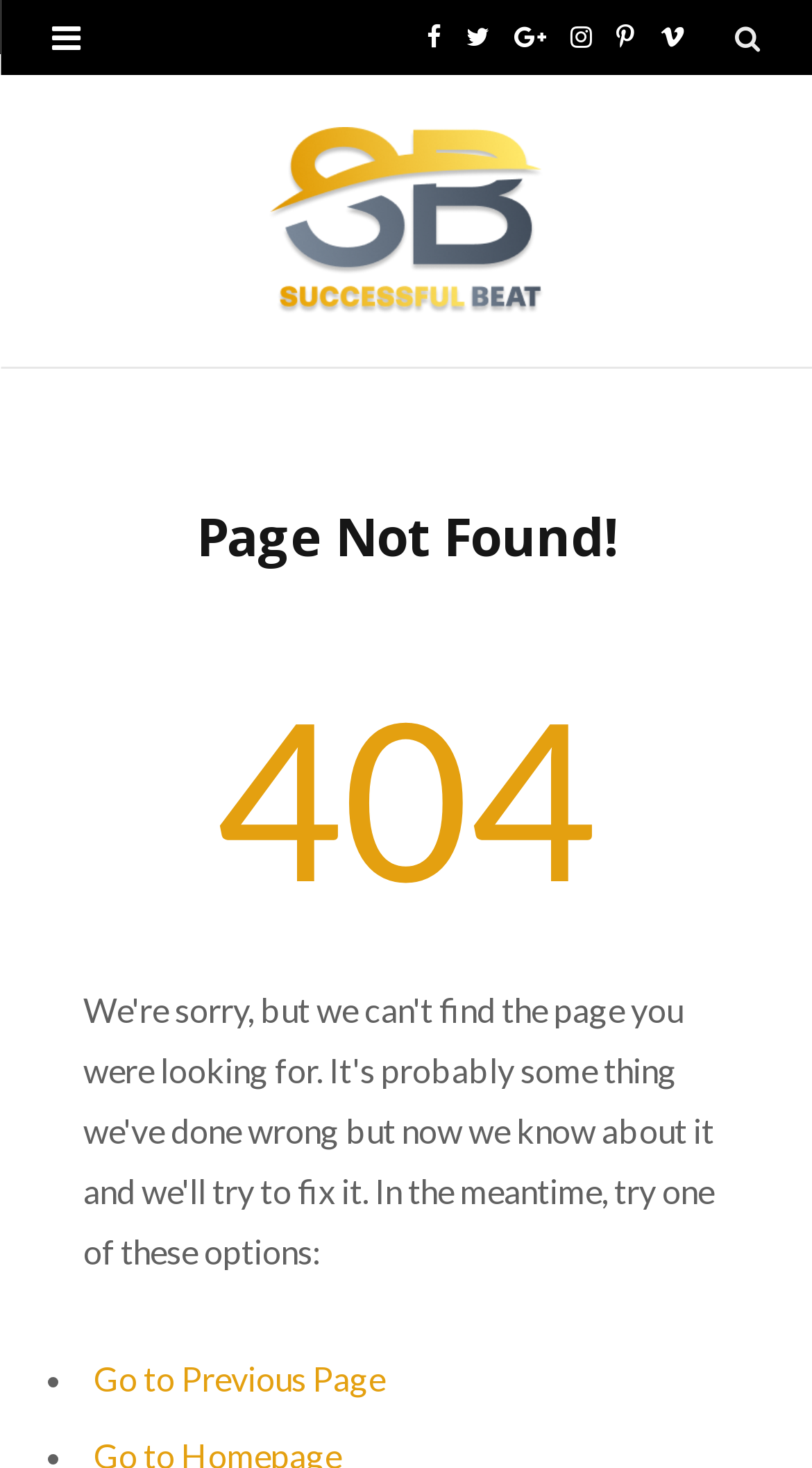Respond to the question below with a single word or phrase:
What is the error code displayed on the page?

404